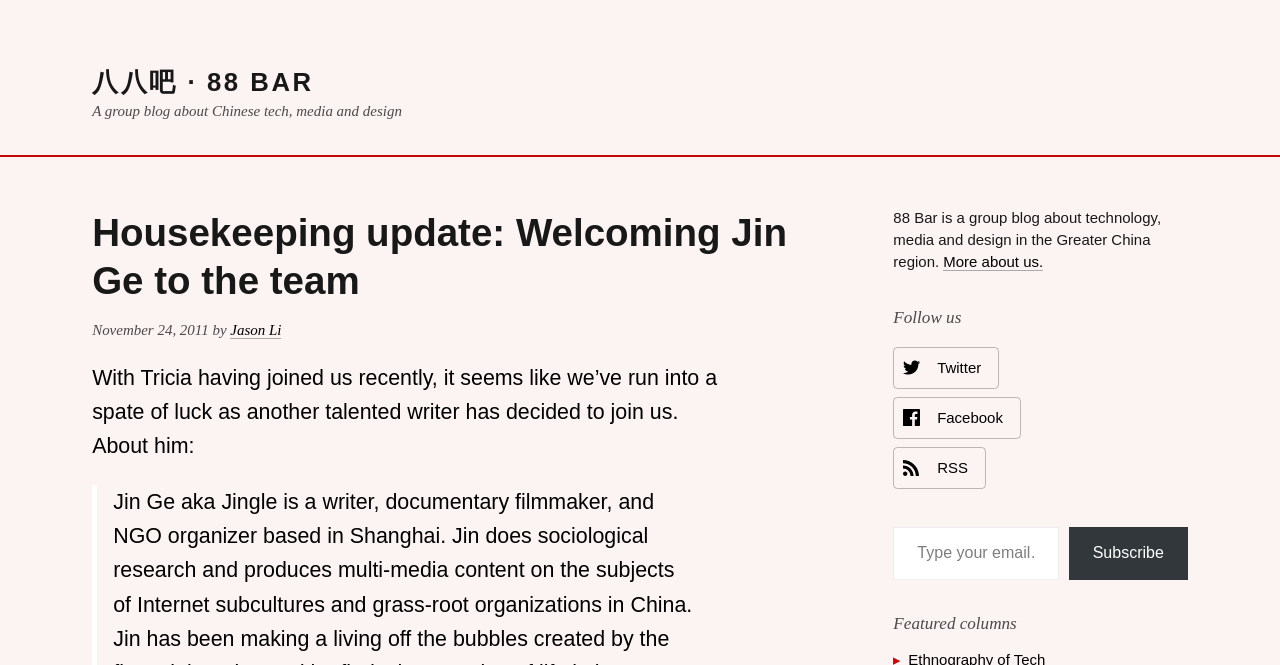What is the topic of the blog?
Using the visual information, reply with a single word or short phrase.

Chinese tech, media and design